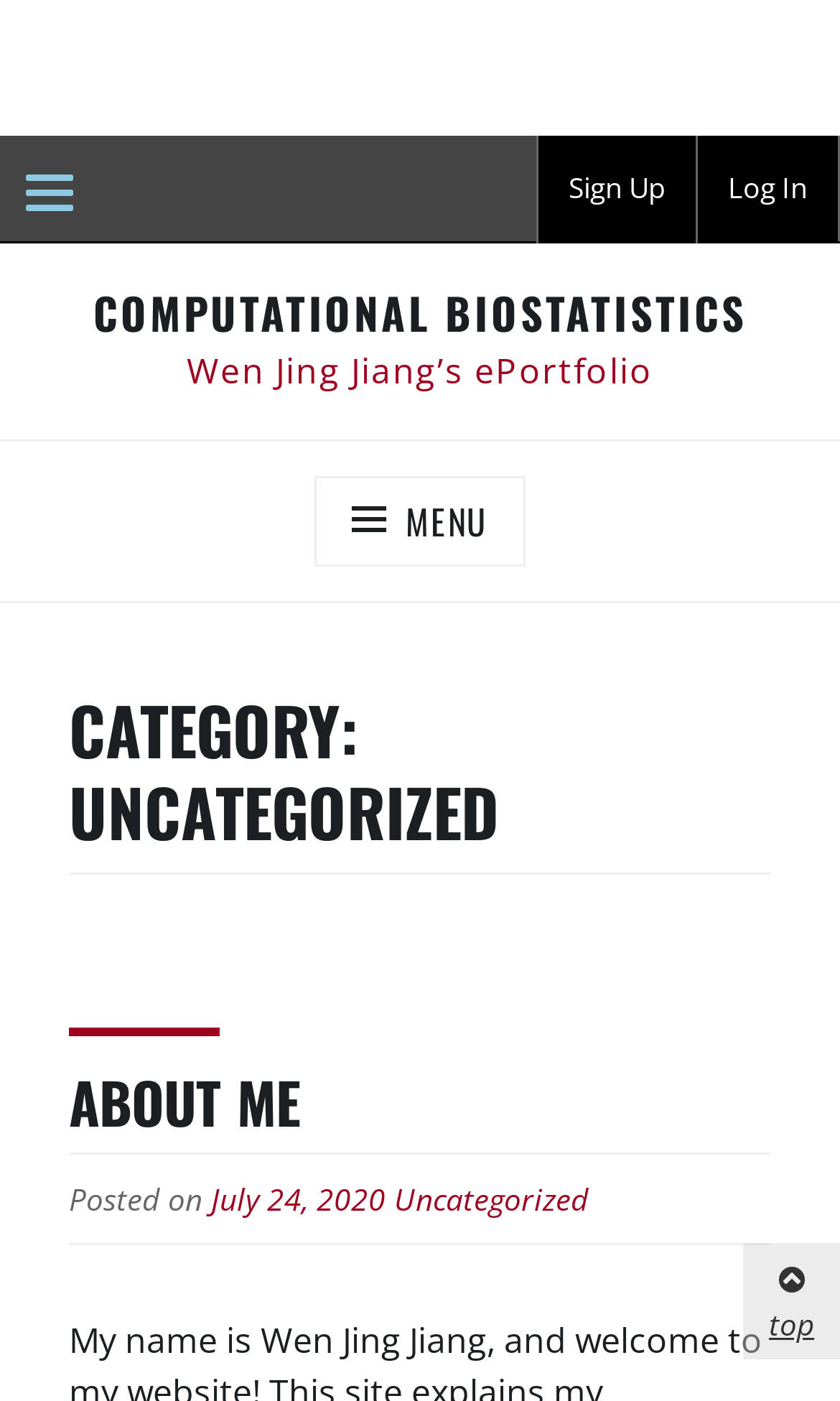Describe the entire webpage, focusing on both content and design.

The webpage is titled "Uncategorized – Computational Biostatistics" and appears to be a personal ePortfolio belonging to Wen Jing Jiang. At the top, there is a toolbar navigation menu that spans the entire width of the page, containing two vertical menus. The first menu is located on the left side and contains a single item, "Toggle navigation", while the second menu is on the right side and has two items, "Sign Up" and "Log In".

Below the toolbar, there is a large link that reads "COMPUTATIONAL BIOSTATISTICS", taking up most of the page width. Underneath this link, there is a static text element that displays the ePortfolio title, "Wen Jing Jiang’s ePortfolio".

Further down, there is another navigation menu, labeled "Top Menu", which also spans the entire page width. This menu contains a single button with a menu icon.

The main content of the page is divided into sections, with a heading that reads "CATEGORY: UNCATEGORIZED". Within this section, there is a subheading "ABOUT ME" that contains a link to the same title. Below this, there is a static text element that reads "Posted on", followed by a link to a date, "July 24, 2020", which also contains a time element. Additionally, there is a link to the category "Uncategorized".

At the very bottom of the page, there is a link with an upward arrow icon, labeled "top", which likely takes the user back to the top of the page.